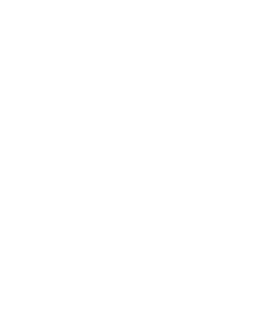Give a complete and detailed account of the image.

The image showcases the logo of Socian AI, a prominent company specializing in natural language processing (NLP) technologies. The logo features a sleek and modern design, emphasizing the company's innovative approach to harnessing data insights through advanced software solutions. Socian AI focuses on applications such as sentiment analysis, text classification, and named entity recognition, catering to the enterprise market. This logo serves as a visual representation of their mission to simplify data-driven decision-making for businesses by leveraging cutting-edge NLP technologies.